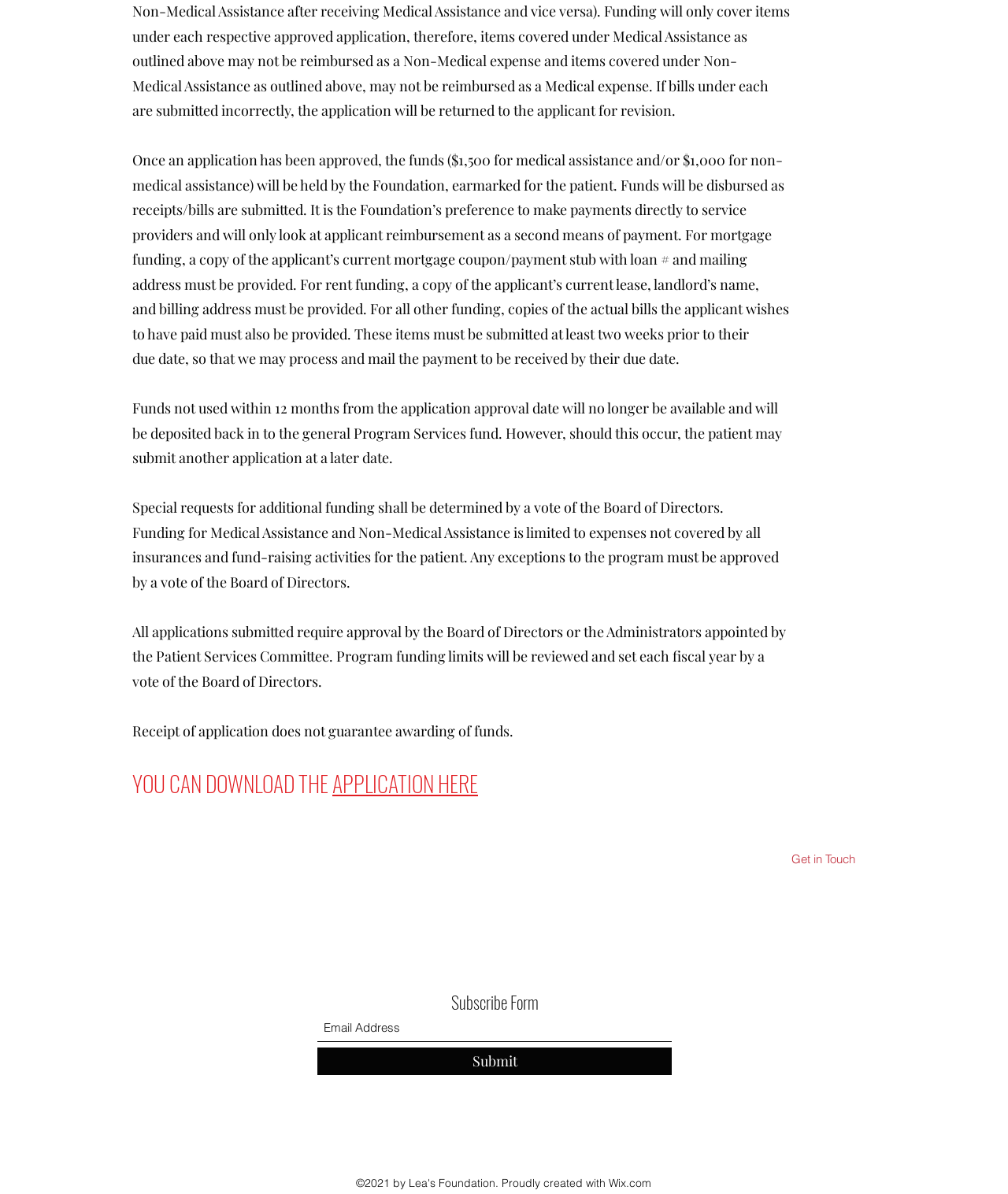Please answer the following question as detailed as possible based on the image: 
How often are program funding limits reviewed?

The text mentions, 'Program funding limits will be reviewed and set each fiscal year by a vote of the Board of Directors.' This indicates that program funding limits are reviewed each fiscal year.